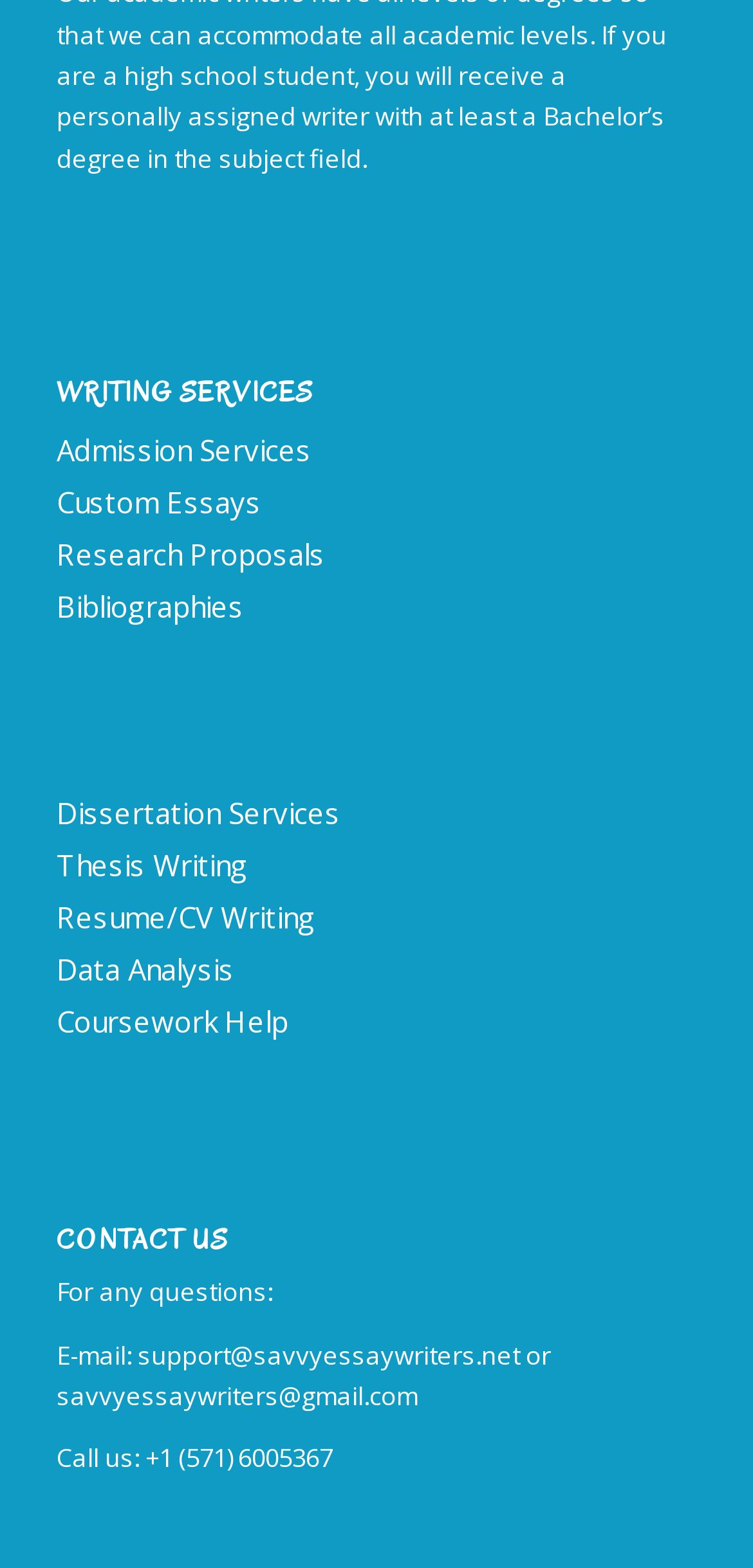Locate the bounding box of the UI element described in the following text: "Data Analysis".

[0.075, 0.606, 0.311, 0.63]